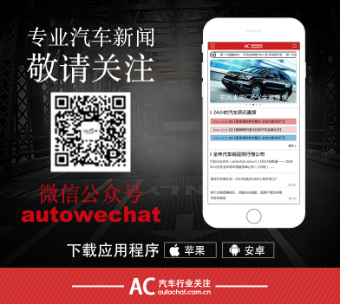Give a complete and detailed account of the image.

The image features a promotional graphic for an automotive news platform. It shows a smartphone displaying a webpage related to automotive news, highlighted with essential information about featured articles and updates. Accompanying the smartphone is a QR code for quick access to their WeChat public account, labeled "autowechat." The background is designed with a sleek aesthetic that underscores the theme of modern technology and connectivity in the automotive industry. Additionally, there are clear indicators for downloading the app on both iOS and Android platforms, further inviting users to engage with their content. The overall presentation emphasizes professionalism and accessibility in automotive news dissemination.